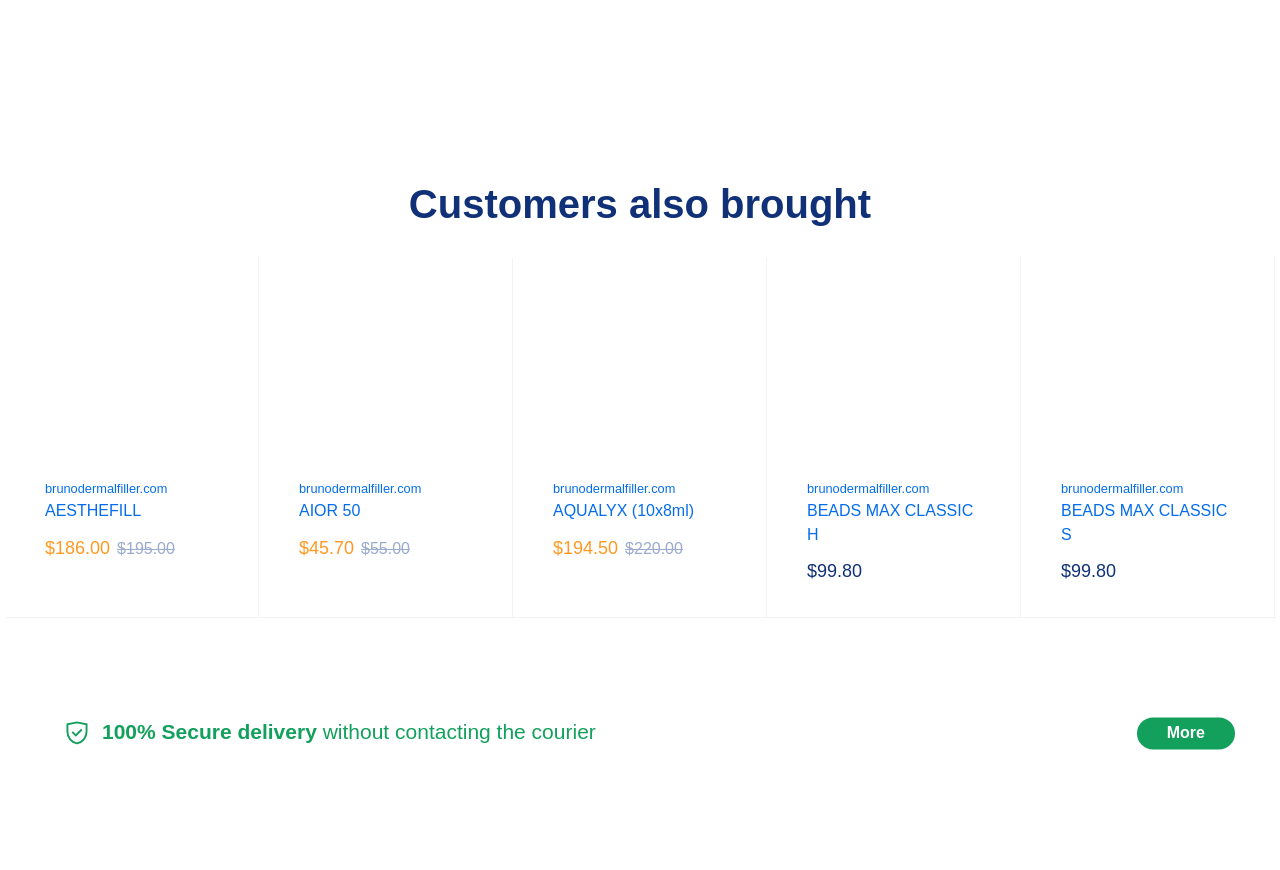Please identify the coordinates of the bounding box that should be clicked to fulfill this instruction: "Click the left arrow button".

[0.004, 0.472, 0.048, 0.536]